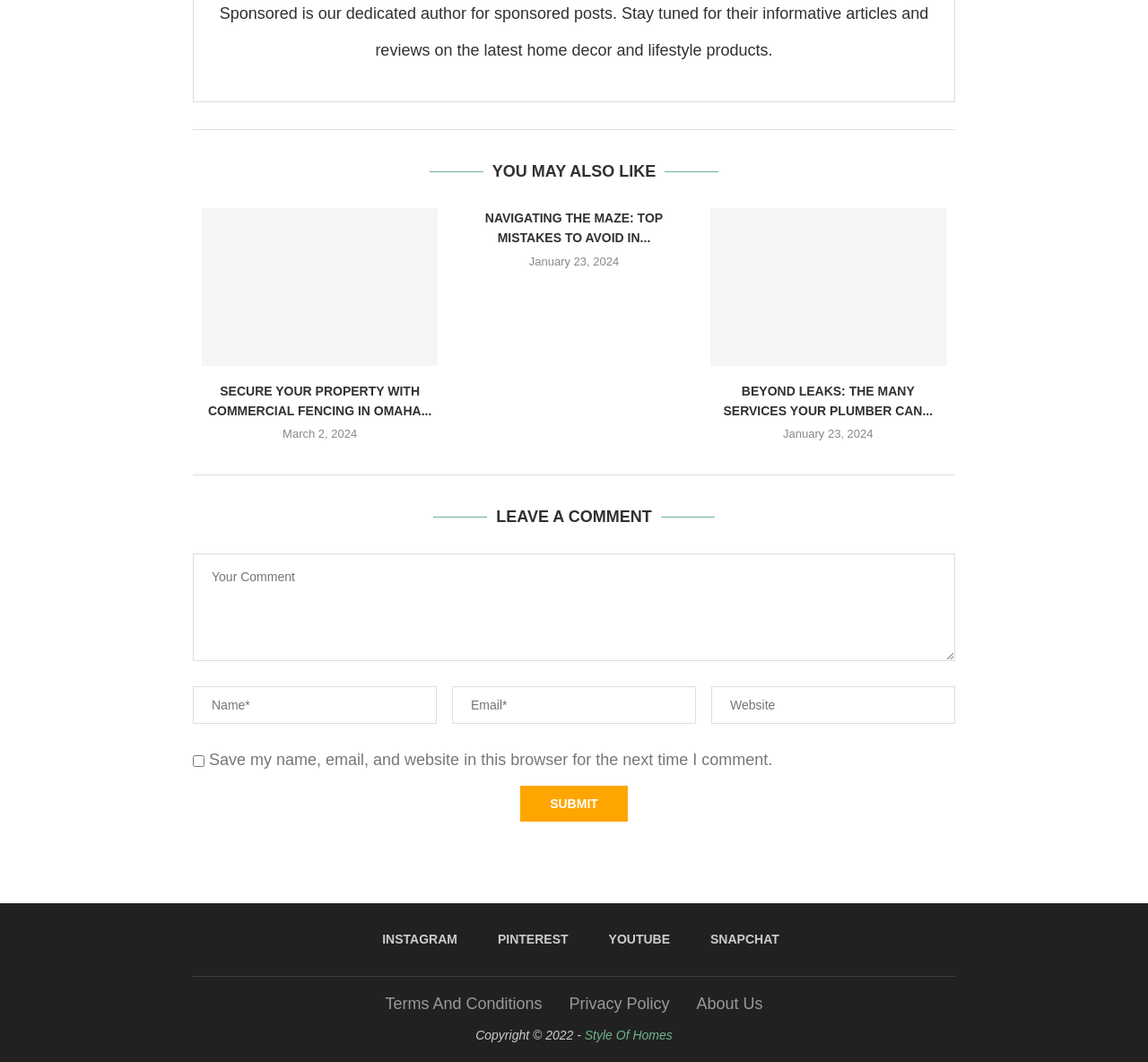Find and indicate the bounding box coordinates of the region you should select to follow the given instruction: "Leave a comment".

[0.168, 0.447, 0.832, 0.496]